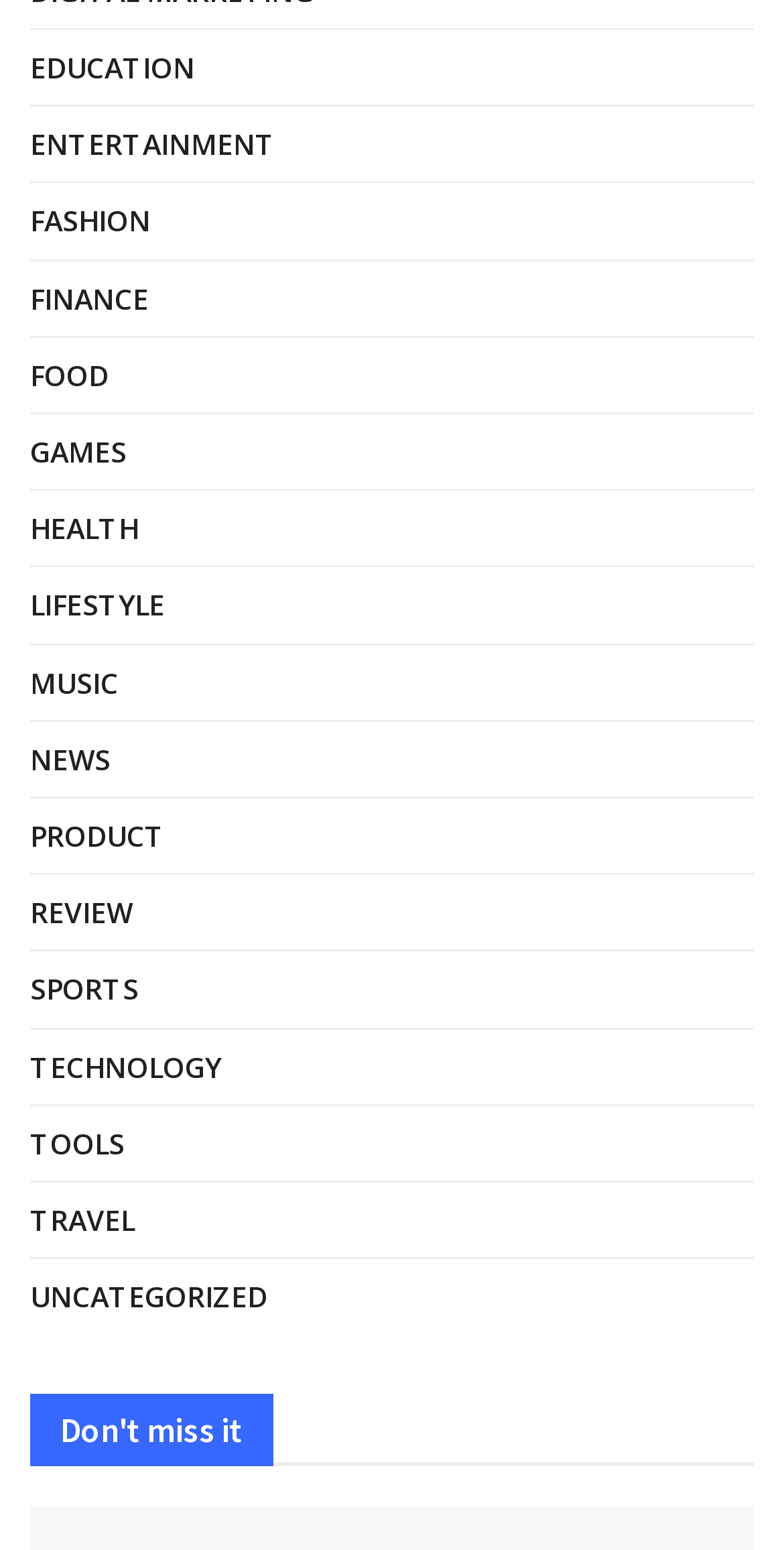Are the categories listed in alphabetical order?
Based on the image, respond with a single word or phrase.

Yes